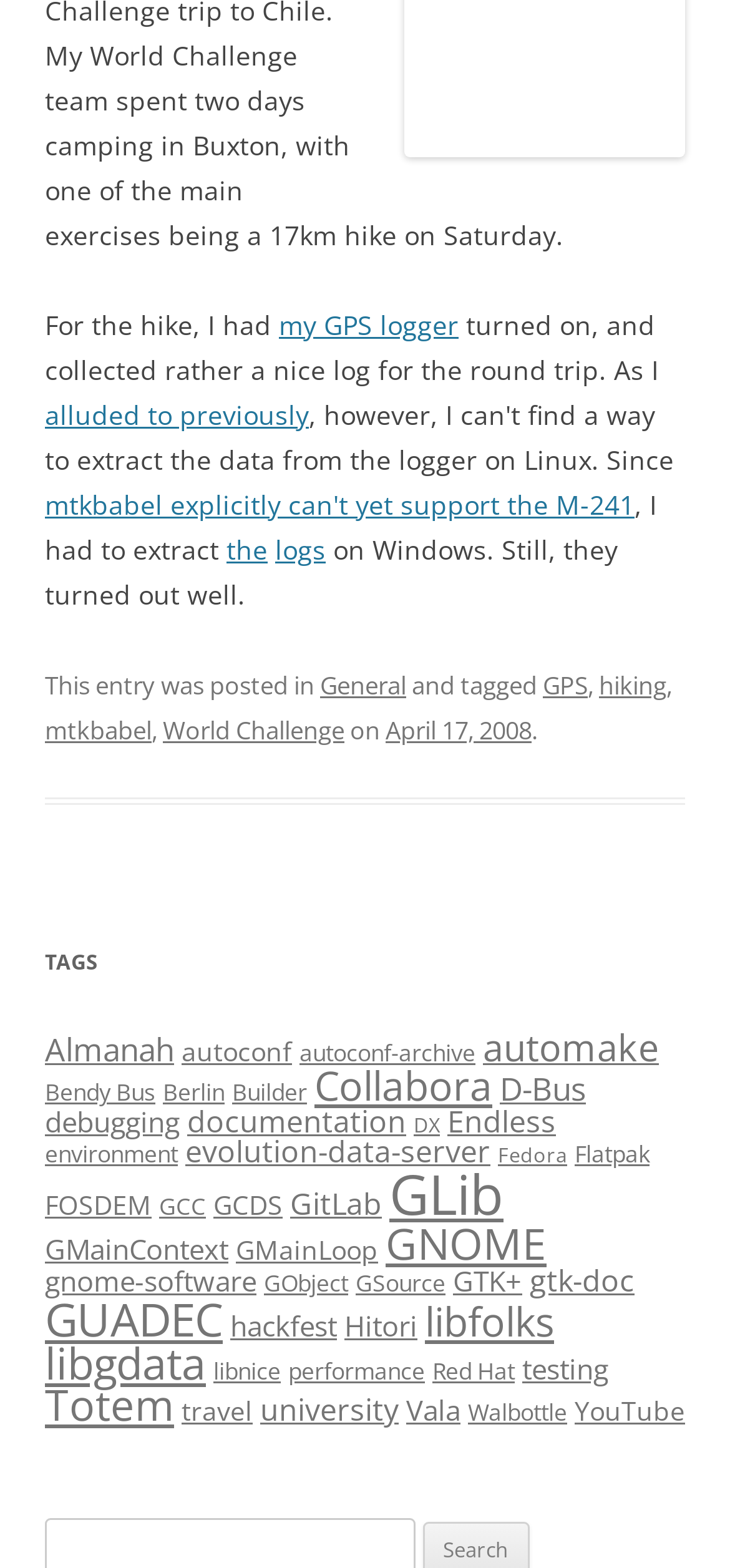Please mark the clickable region by giving the bounding box coordinates needed to complete this instruction: "Read Mothers With Will".

None